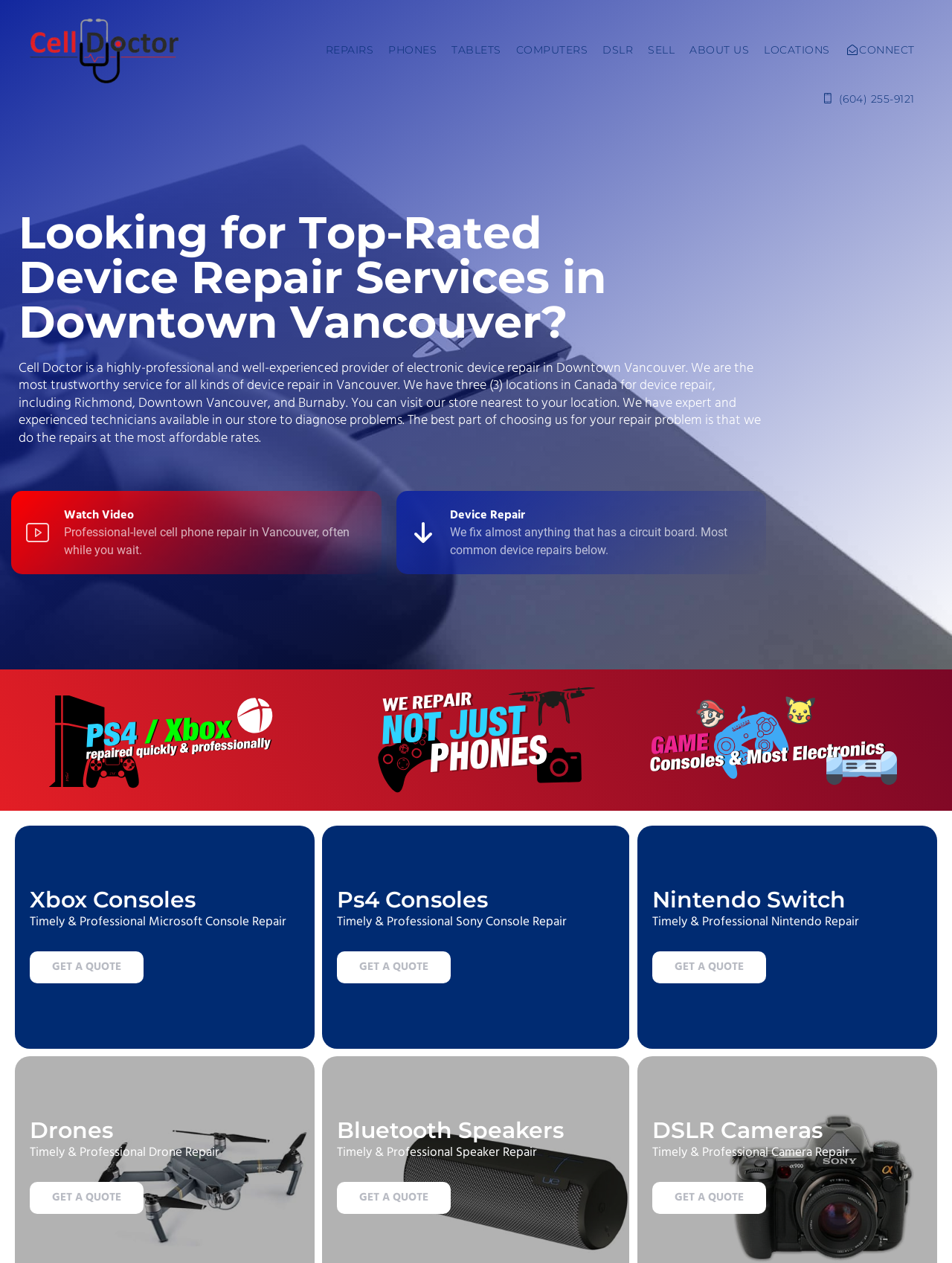Look at the image and answer the question in detail:
What is the tone of the webpage?

The tone of the webpage is professional, as it uses formal language and presents the device repair service in a trustworthy and experienced manner.